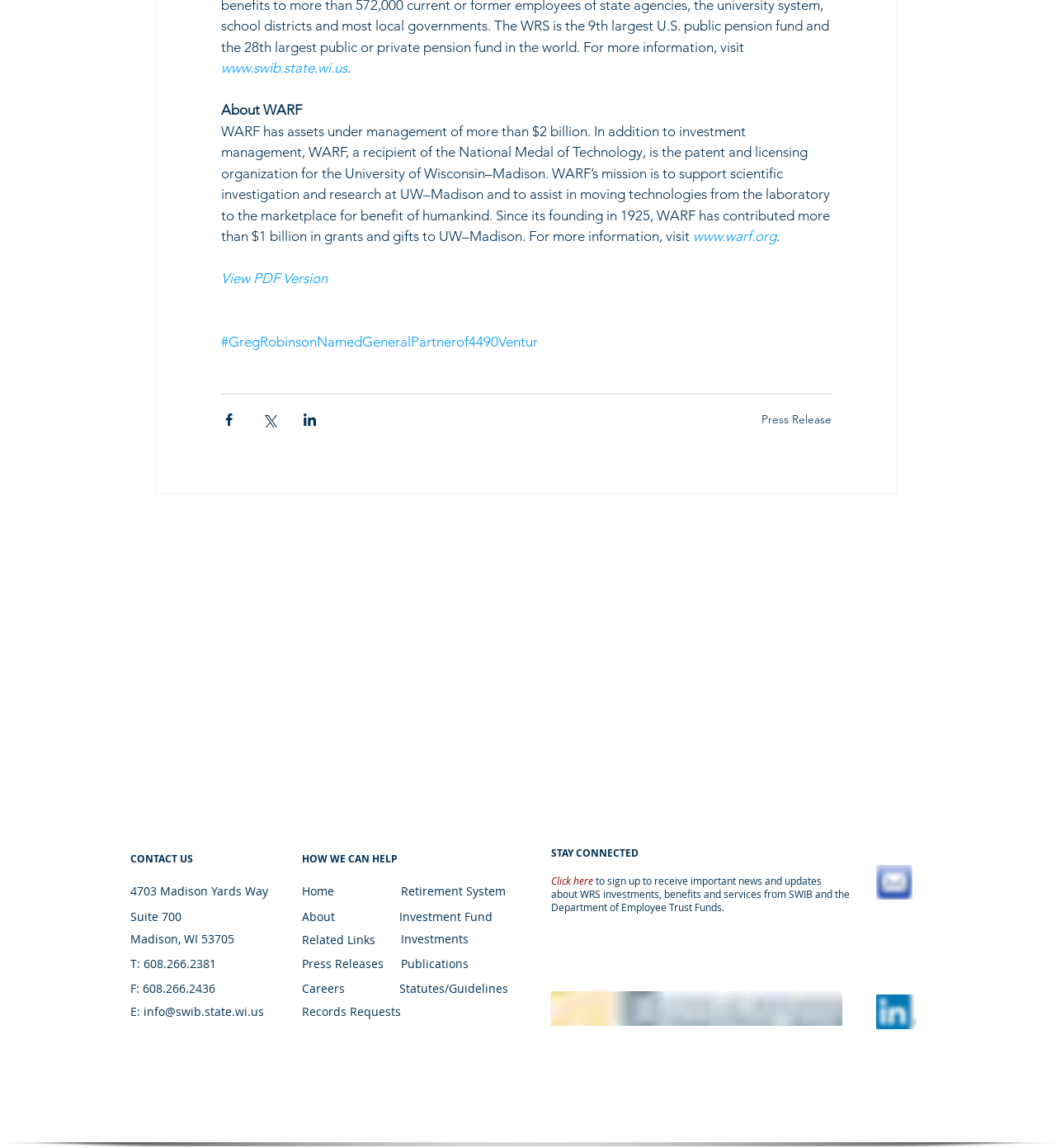Indicate the bounding box coordinates of the element that needs to be clicked to satisfy the following instruction: "Visit WARF website". The coordinates should be four float numbers between 0 and 1, i.e., [left, top, right, bottom].

[0.209, 0.198, 0.735, 0.213]